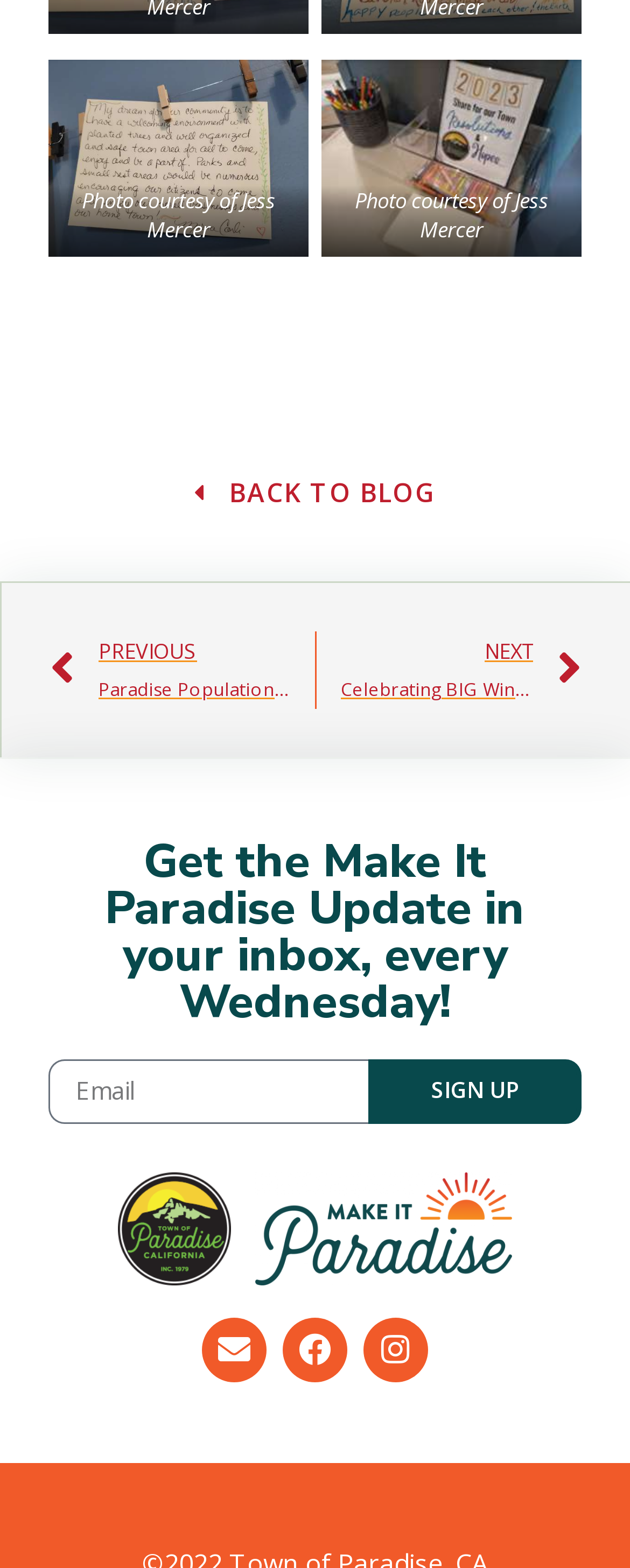Please specify the bounding box coordinates of the element that should be clicked to execute the given instruction: 'Sign up for the newsletter'. Ensure the coordinates are four float numbers between 0 and 1, expressed as [left, top, right, bottom].

[0.585, 0.675, 0.923, 0.716]